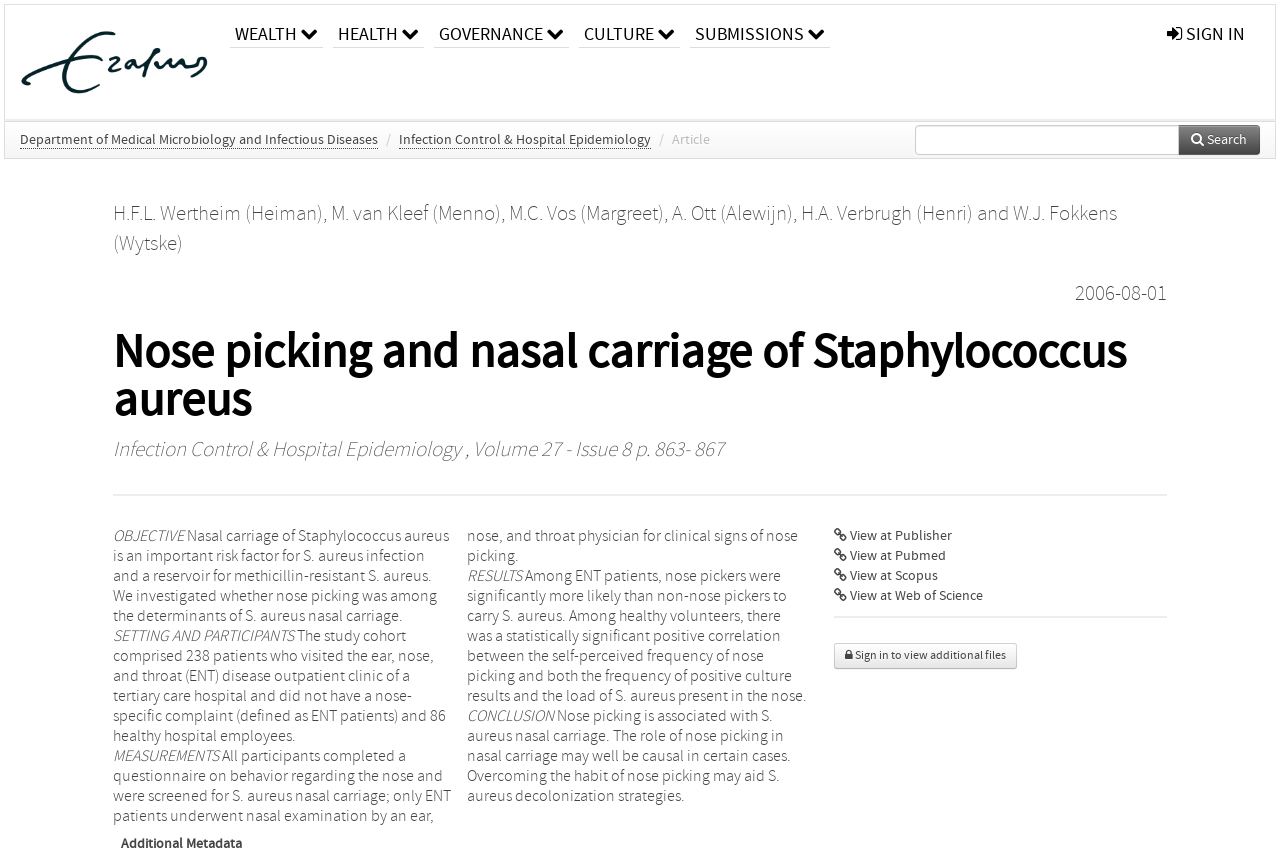Find and extract the text of the primary heading on the webpage.

Nose picking and nasal carriage of Staphylococcus aureus